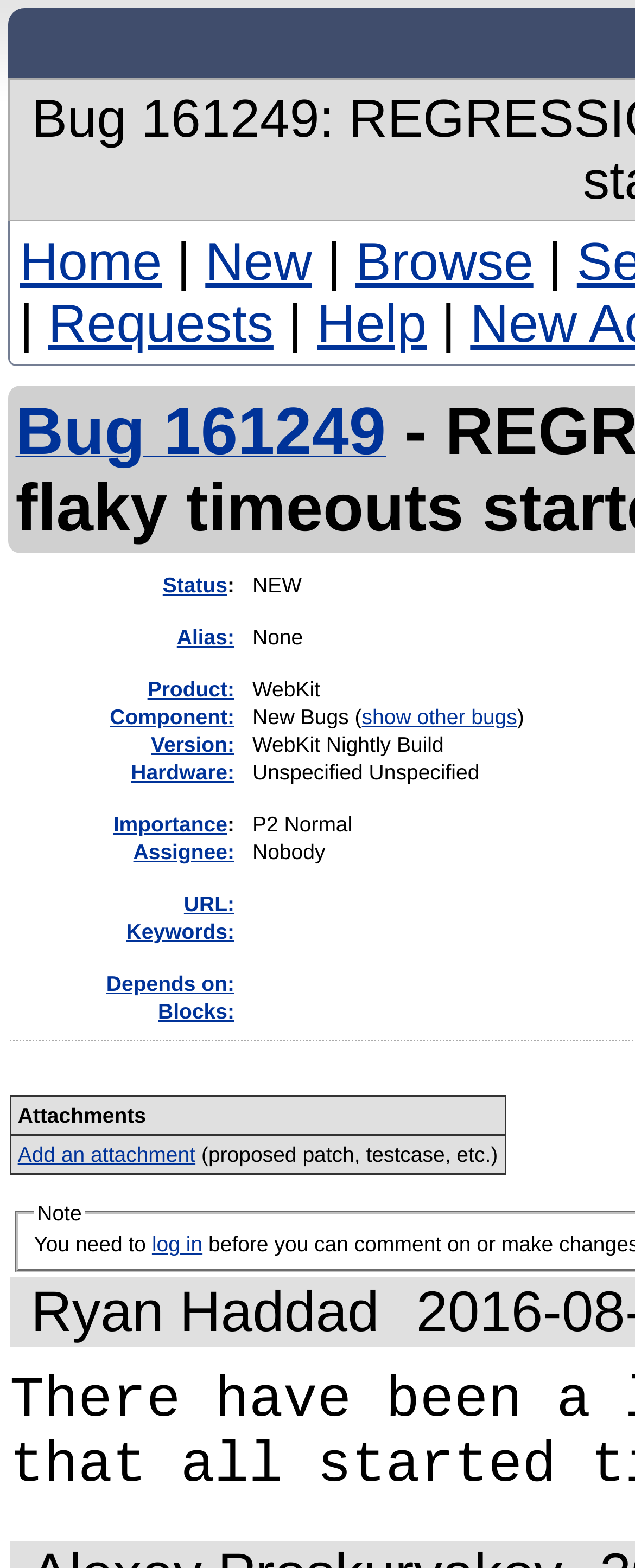Answer briefly with one word or phrase:
What is the purpose of the 'Add an attachment' link?

To add an attachment